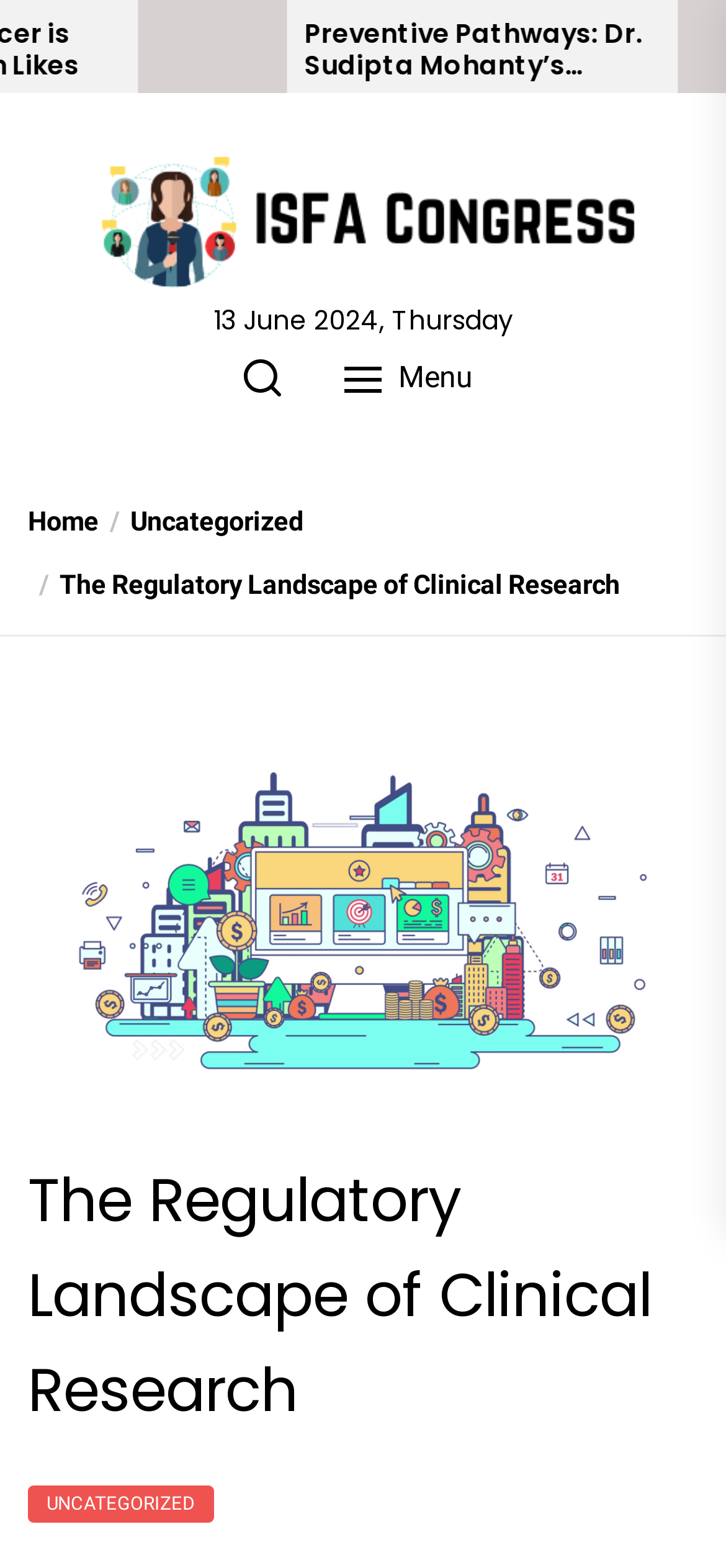Pinpoint the bounding box coordinates of the clickable element to carry out the following instruction: "open menu."

[0.436, 0.218, 0.703, 0.265]